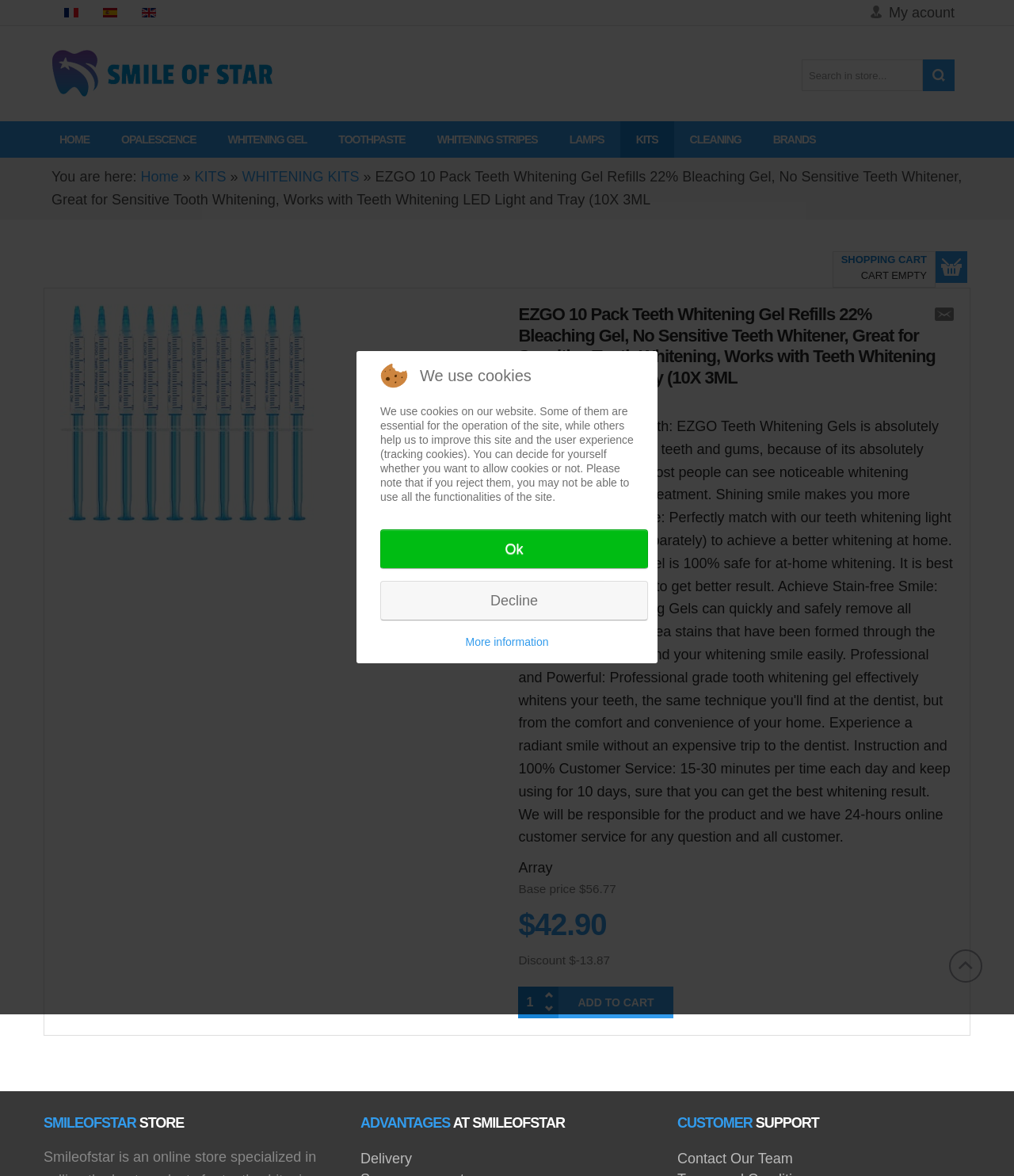Locate and provide the bounding box coordinates for the HTML element that matches this description: "alt="Français (France)" title="Français (France)"".

[0.063, 0.0, 0.077, 0.017]